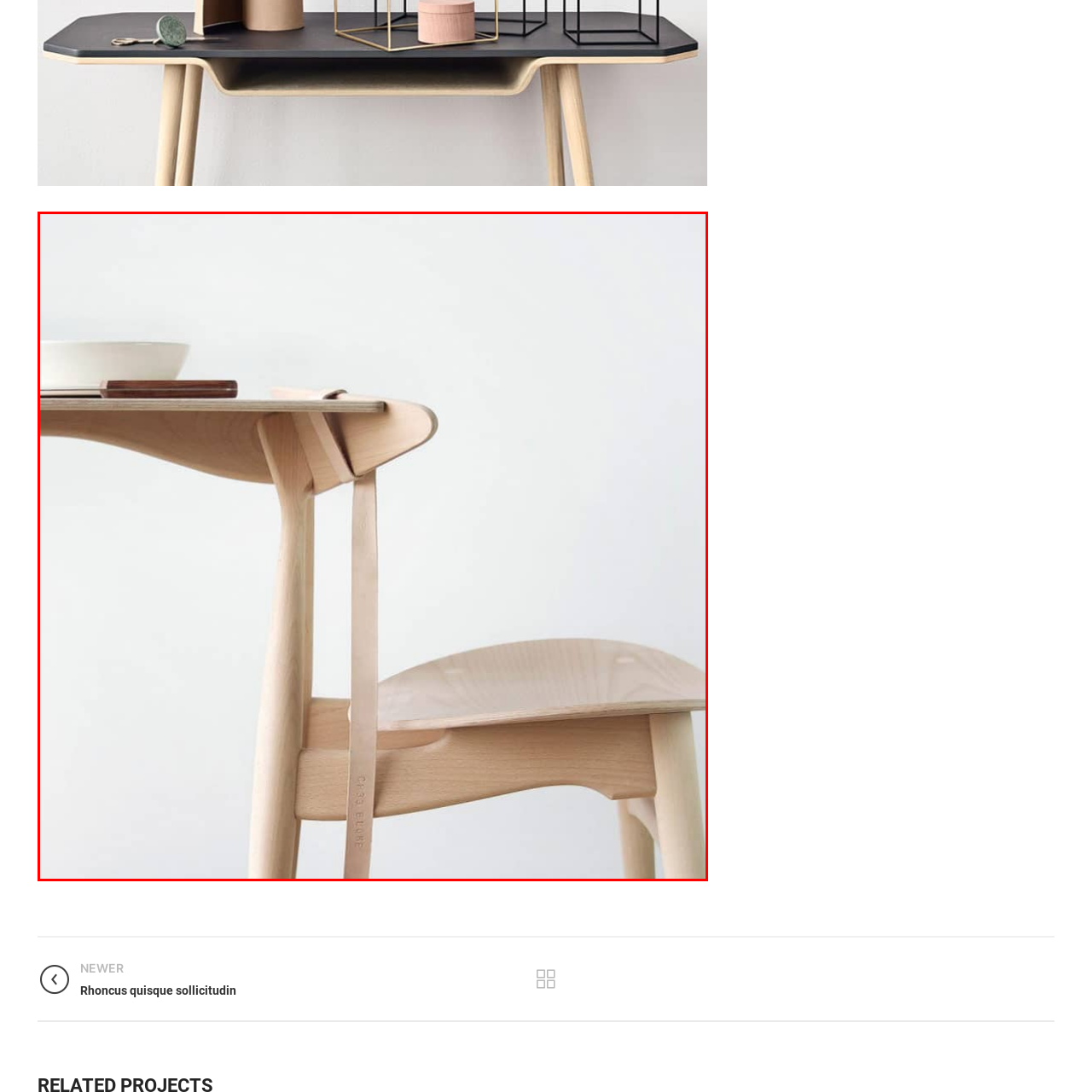Explain in detail what is happening in the image enclosed by the red border.

This image showcases a beautifully designed wooden table and chair set, emphasizing modern minimalist aesthetics. The table, featuring a gently curving edge and smooth surface, holds a simple white bowl and a slender wooden object, possibly a chopstick or spoon, suggesting a serene dining experience. The chair, with its elegantly curved backrest and seat, features a distinctive strap running along its side, adding an artistic touch while also providing structural integrity. The light wood tones and soft textures create a warm, inviting atmosphere against a plain white background, perfect for a contemporary interior space. This visual invites reflections on functional design and the simplicity of everyday dining experiences.